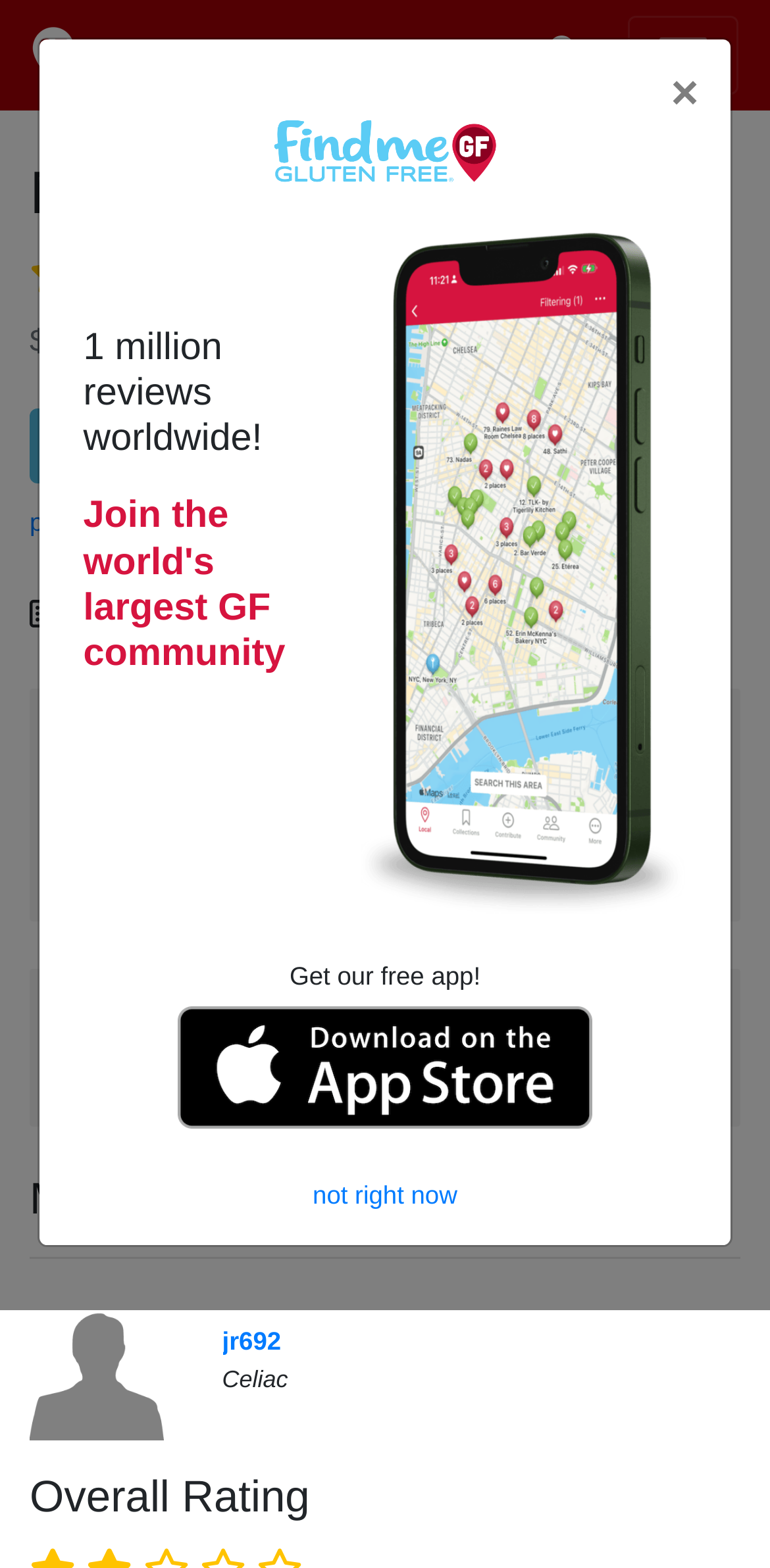Please answer the following question using a single word or phrase: 
What is the type of Molos?

Restaurant